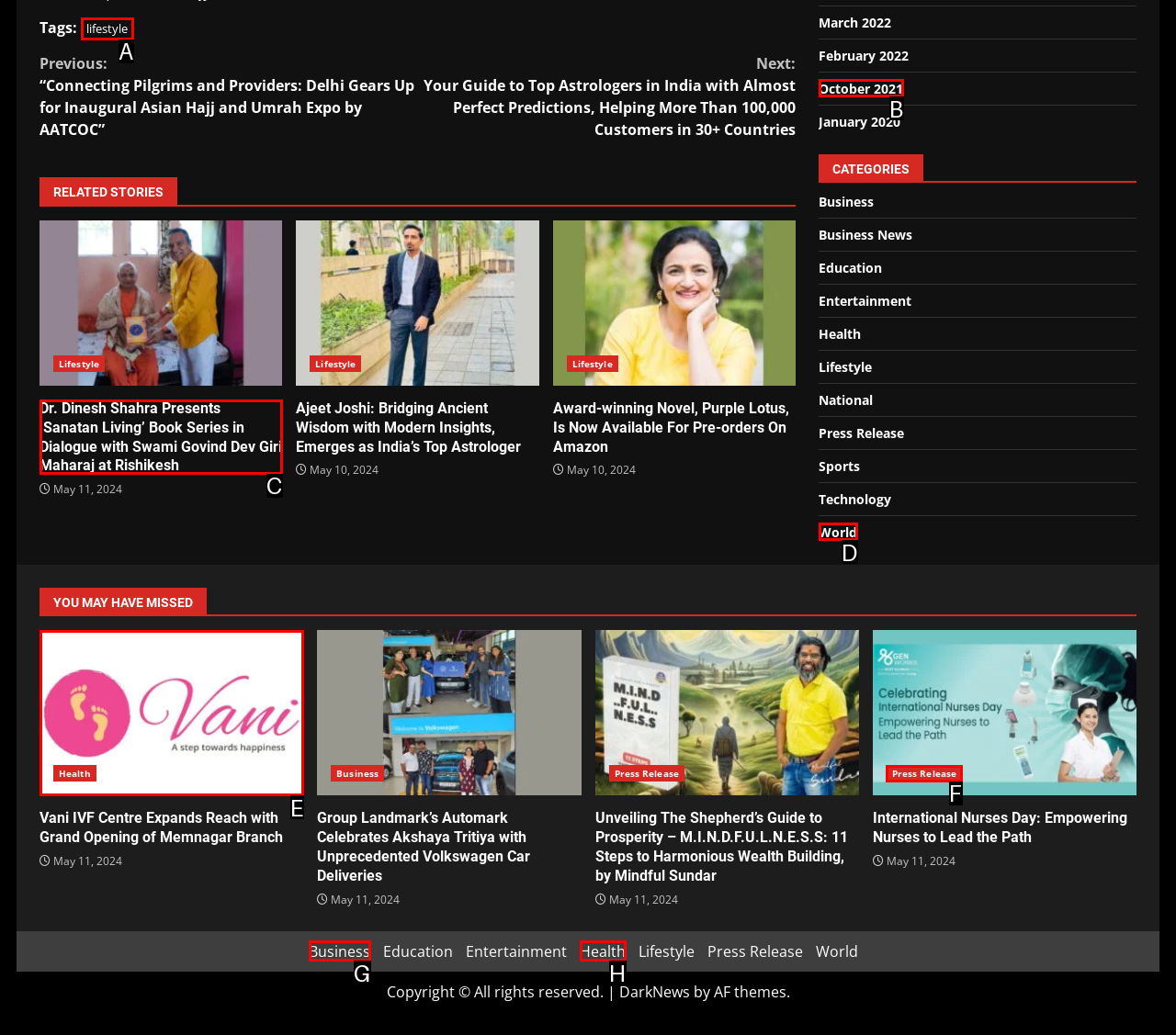Determine the letter of the UI element that you need to click to perform the task: View 'Vani IVF Centre Expands Reach with Grand Opening of Memnagar Branch' article.
Provide your answer with the appropriate option's letter.

E